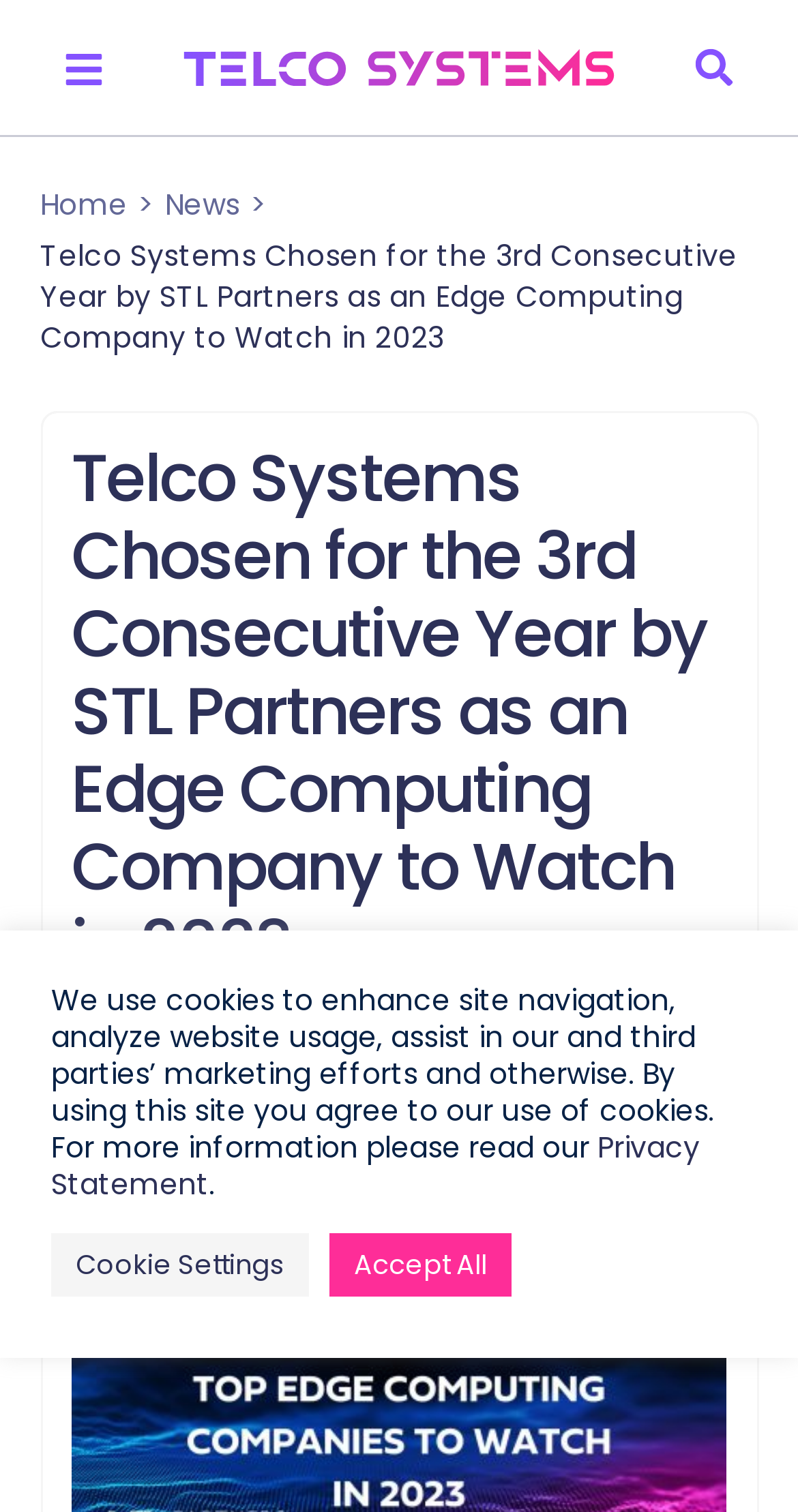Generate a thorough caption that explains the contents of the webpage.

The webpage appears to be a news article or press release from Telco Systems, a leading provider of vendor-neutral hybrid edge compute solutions. At the top left of the page, there is a link to the homepage, followed by a navigation menu with links to "News" and other sections. 

To the right of the navigation menu, there is a search bar with a "Search" button. Above the search bar, there is a logo of Telco Systems, which is an image. 

The main content of the page is a news article with the title "Telco Systems Chosen for the 3rd Consecutive Year by STL Partners as an Edge Computing Company to Watch in 2023". The title is in a large font size and is followed by a timestamp "February 23, 2023". 

At the bottom of the page, there is a notification about the use of cookies on the website, which includes a link to the "Privacy Statement" and buttons to configure cookie settings or accept all cookies.